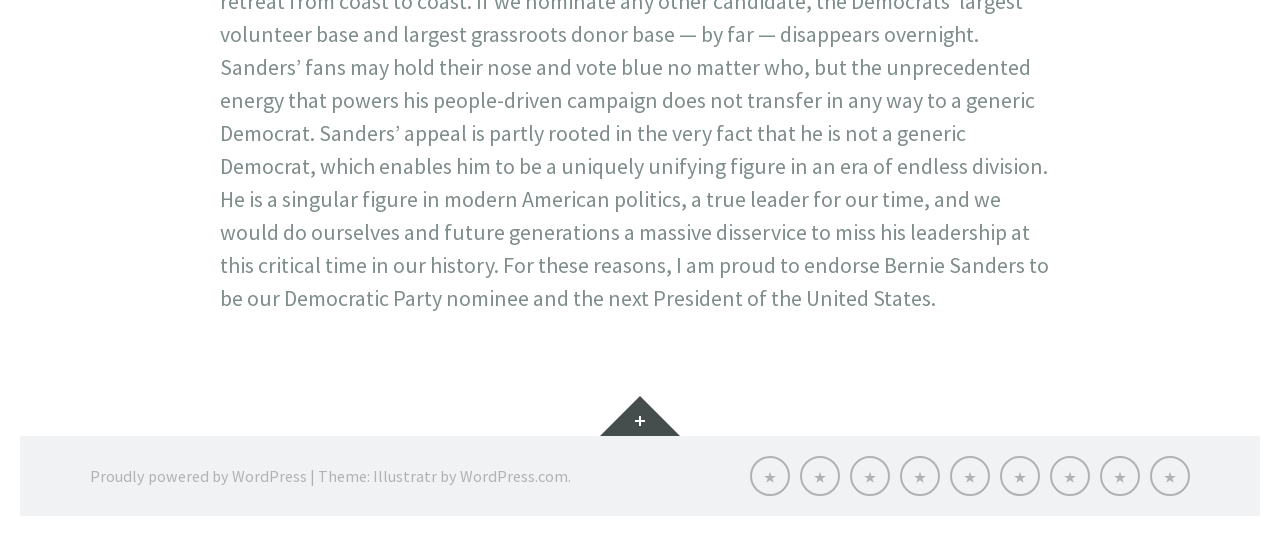Given the content of the image, can you provide a detailed answer to the question?
How many links are in the footer section?

I counted the number of links in the footer section, which includes links like 'About Daisy', 'Contact', 'COVID-19 Info', and so on, and found a total of 12 links.